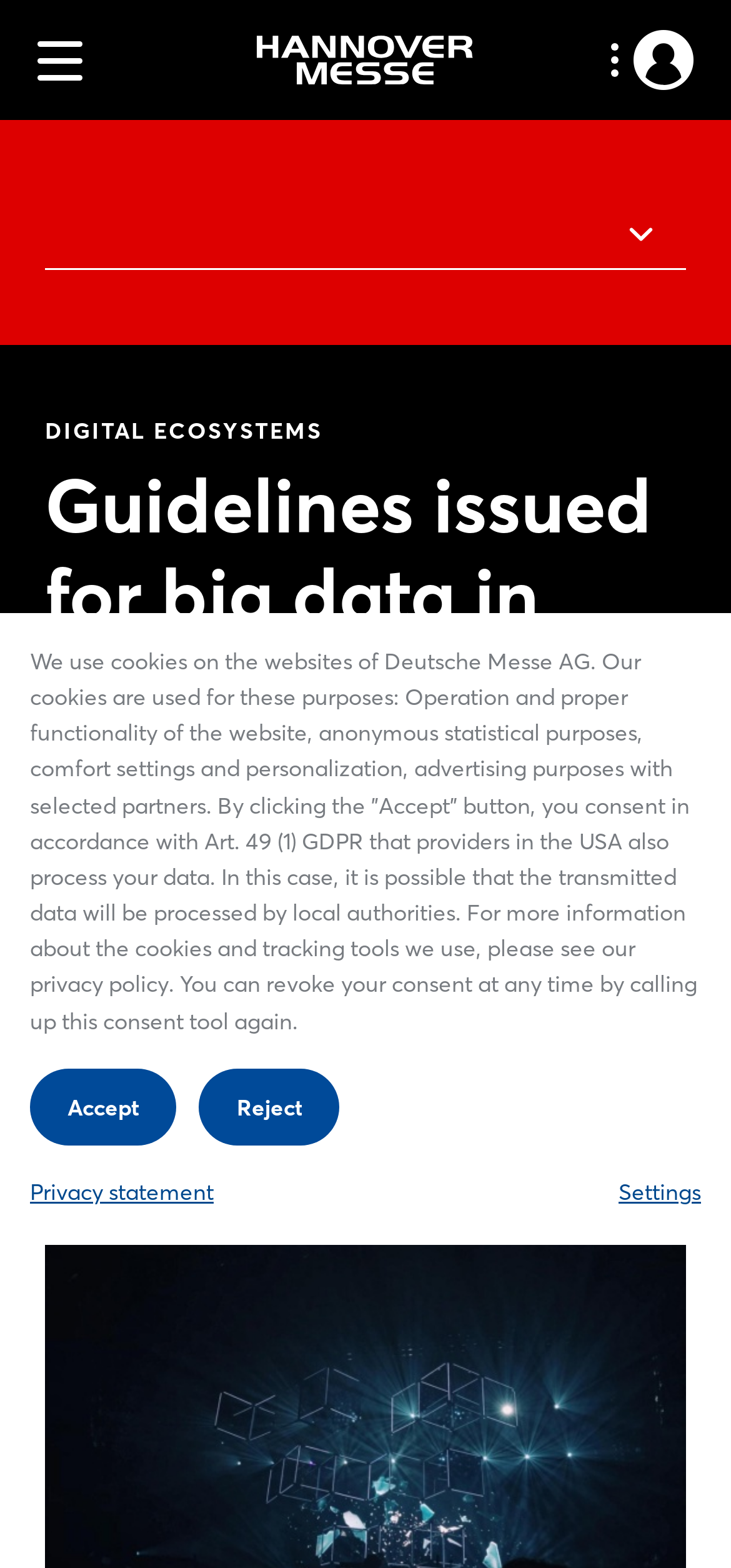Locate the bounding box coordinates for the element described below: "alt="Logo"". The coordinates must be four float values between 0 and 1, formatted as [left, top, right, bottom].

[0.346, 0.014, 0.654, 0.062]